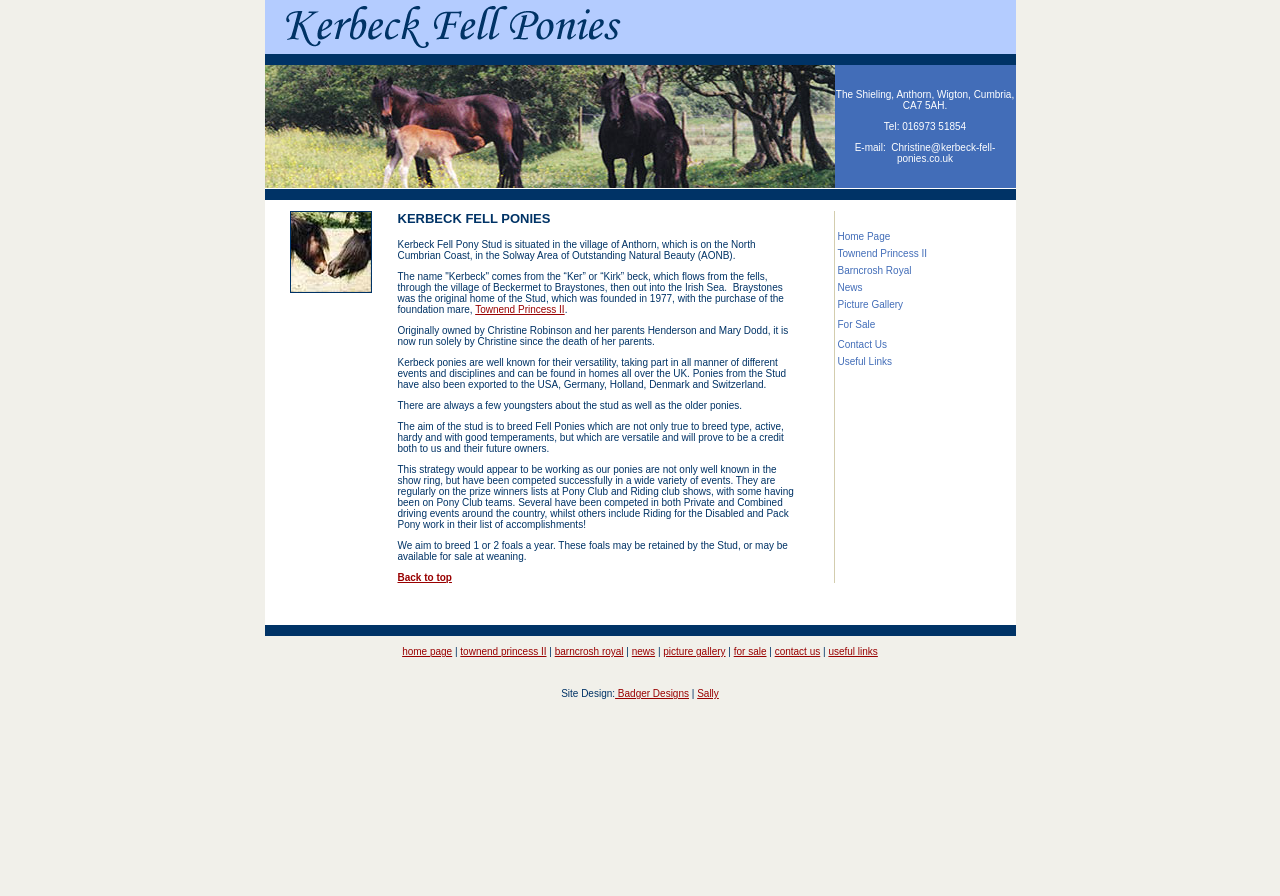Could you locate the bounding box coordinates for the section that should be clicked to accomplish this task: "Click the Home Page link".

[0.652, 0.254, 0.793, 0.273]